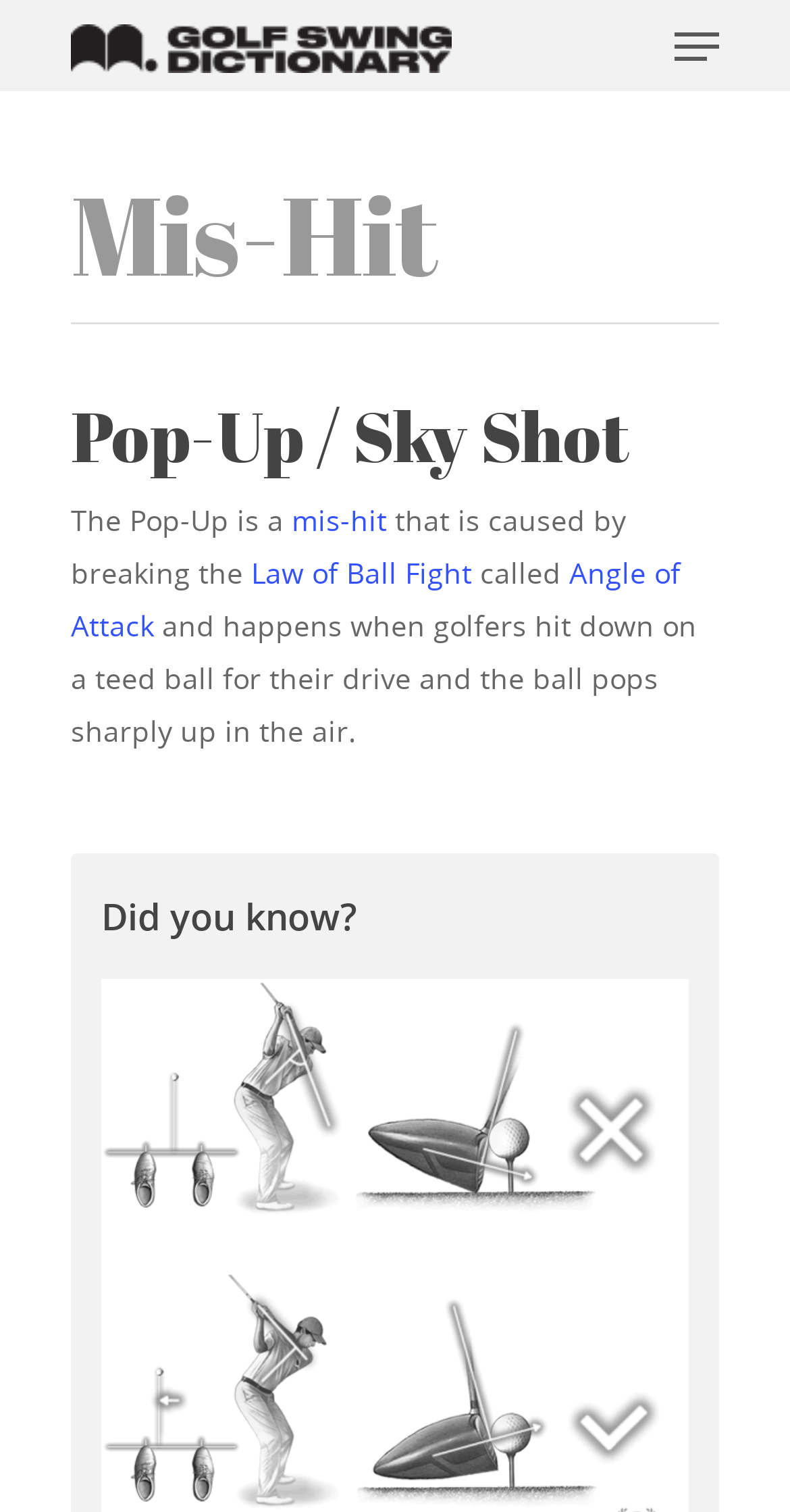Identify the bounding box coordinates of the specific part of the webpage to click to complete this instruction: "Search for a term".

[0.151, 0.057, 0.849, 0.139]